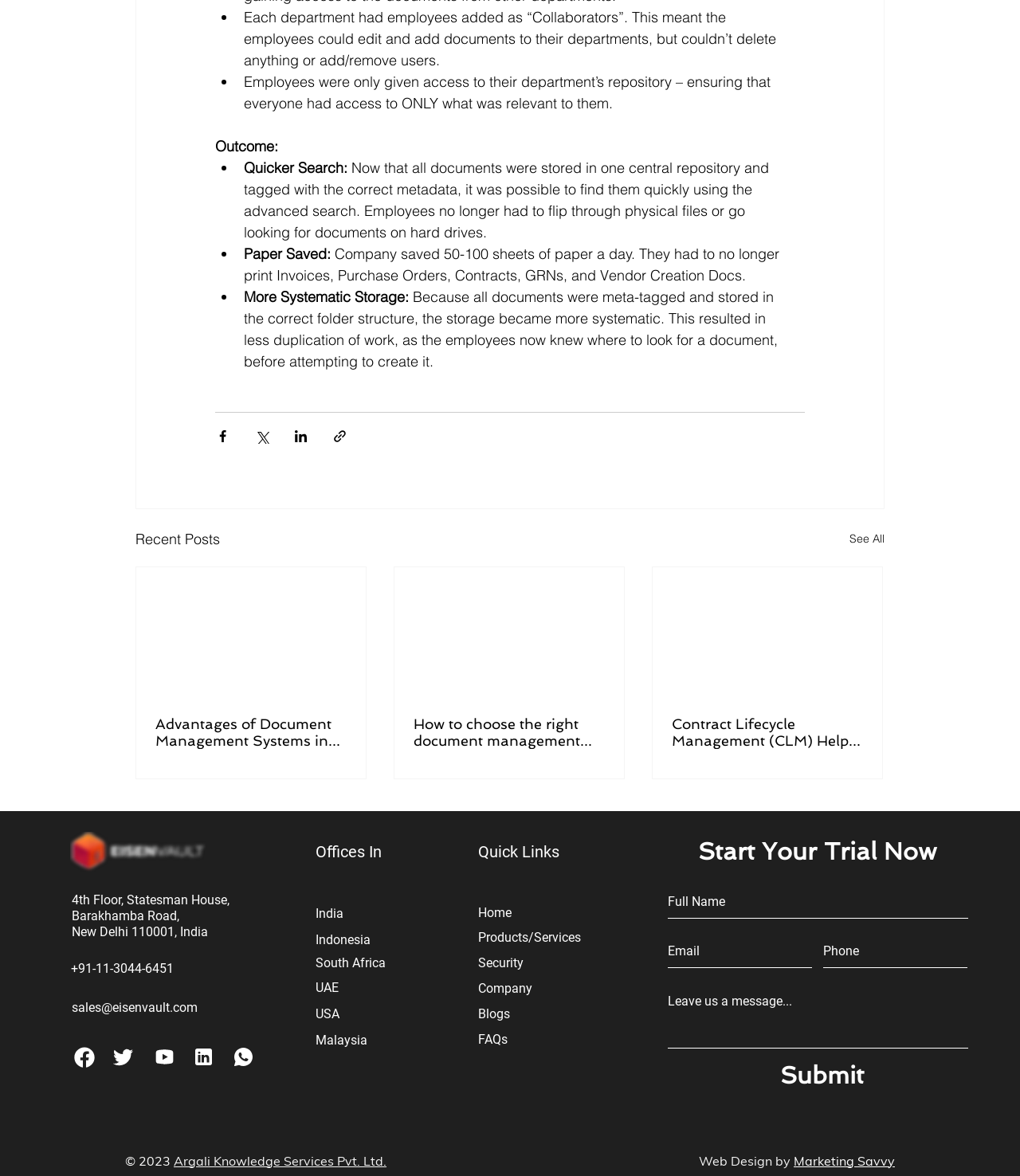What is the location of the company's office in India?
Refer to the image and answer the question using a single word or phrase.

New Delhi